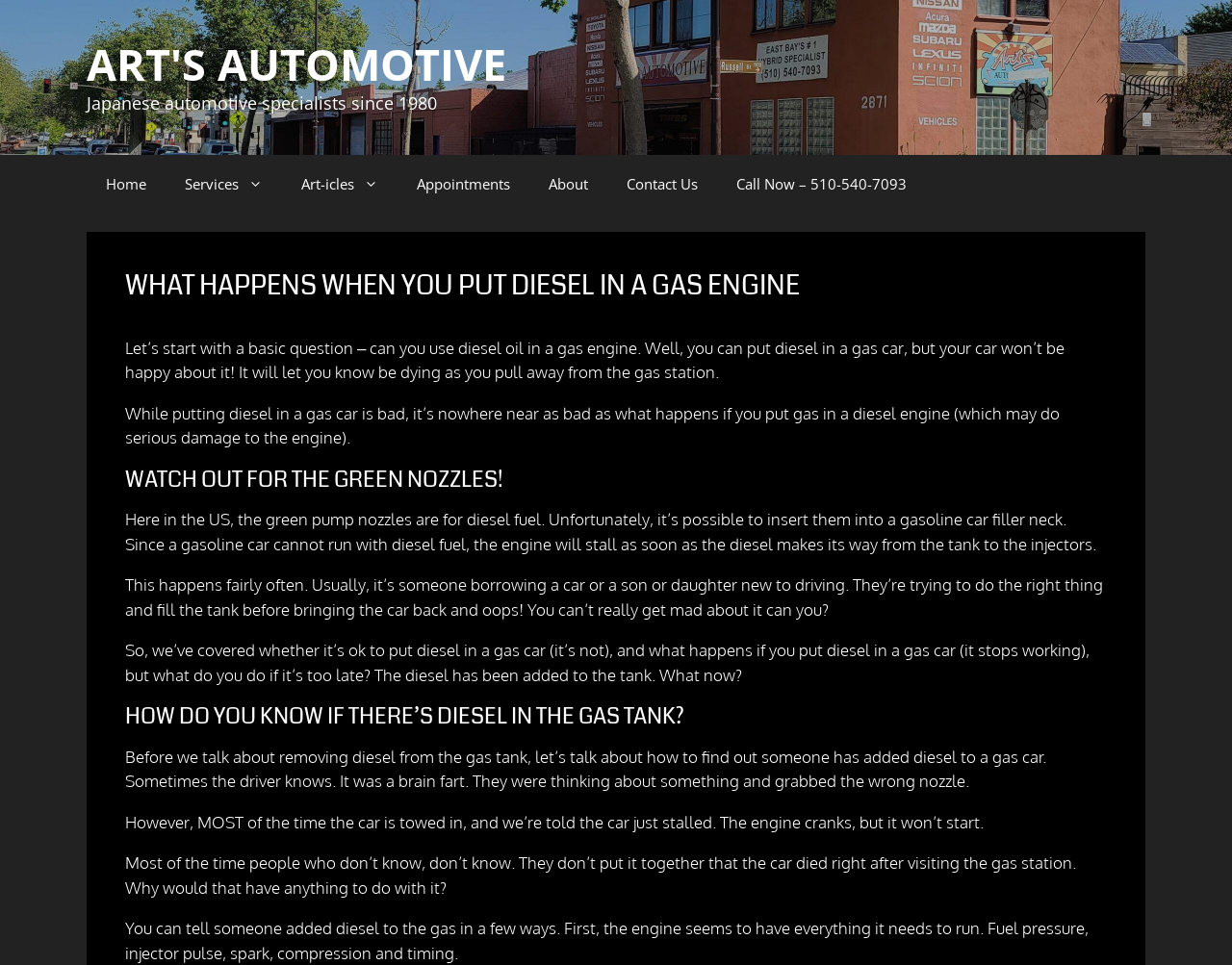Please specify the bounding box coordinates of the clickable region to carry out the following instruction: "Learn more about 'Suncor Stainless'". The coordinates should be four float numbers between 0 and 1, in the format [left, top, right, bottom].

None